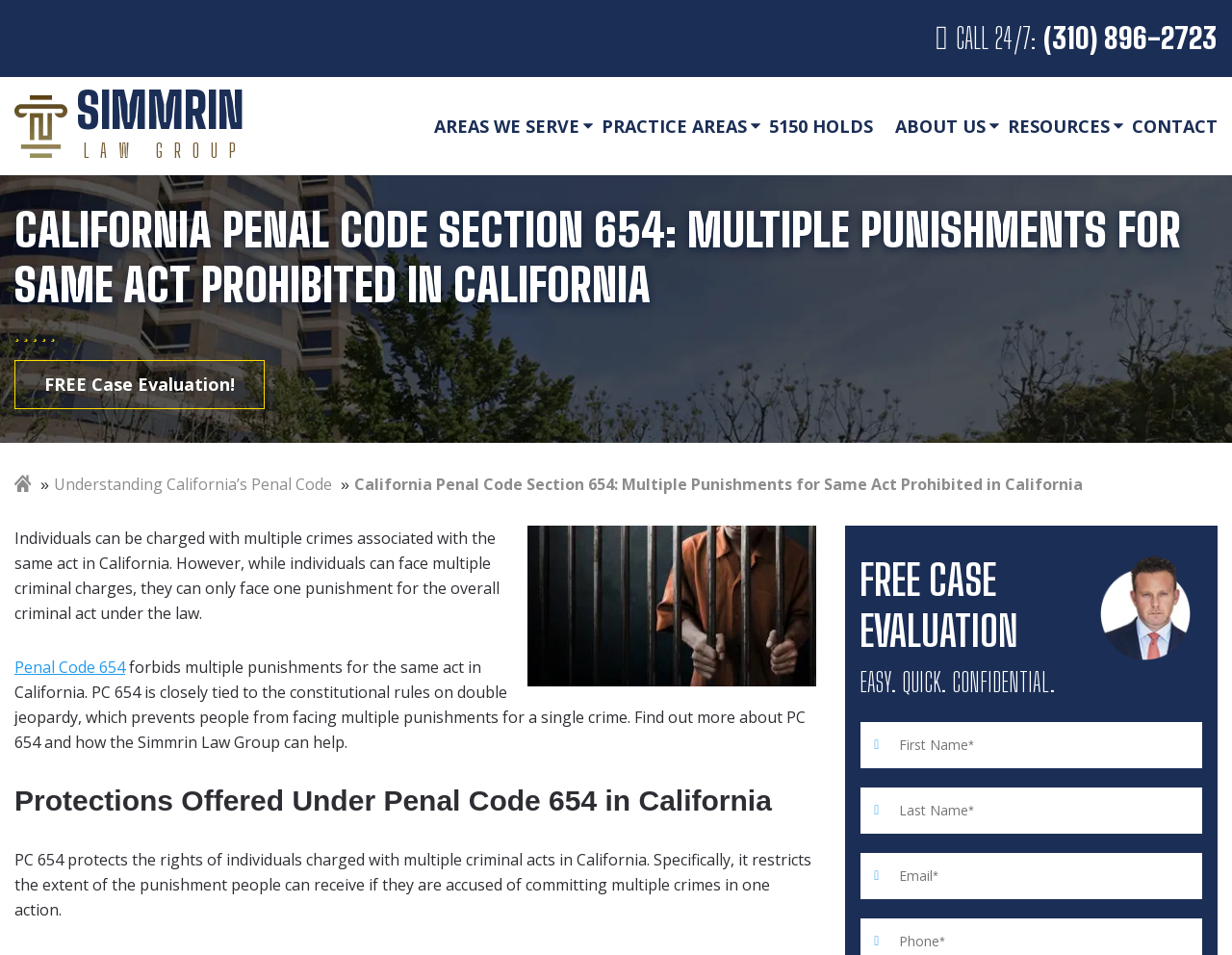Identify the bounding box coordinates of the section to be clicked to complete the task described by the following instruction: "Read about California Penal Code Section 654". The coordinates should be four float numbers between 0 and 1, formatted as [left, top, right, bottom].

[0.287, 0.496, 0.879, 0.518]